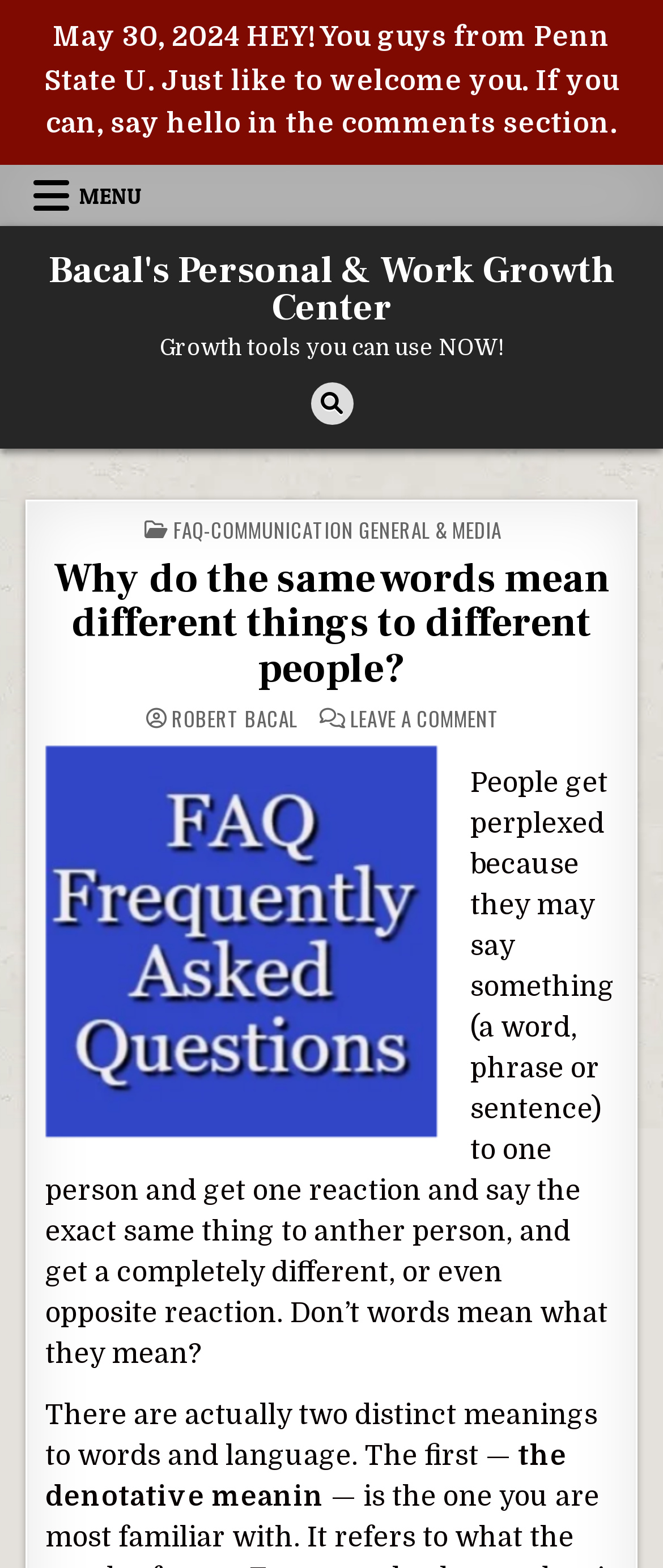What is the text of the primary menu button?
Look at the image and construct a detailed response to the question.

The primary menu button is located at the top of the webpage, and it has a bounding box coordinate of [0.025, 0.105, 0.24, 0.144]. The text of this button is ' MENU', but the actual text that can be read is 'MENU'.